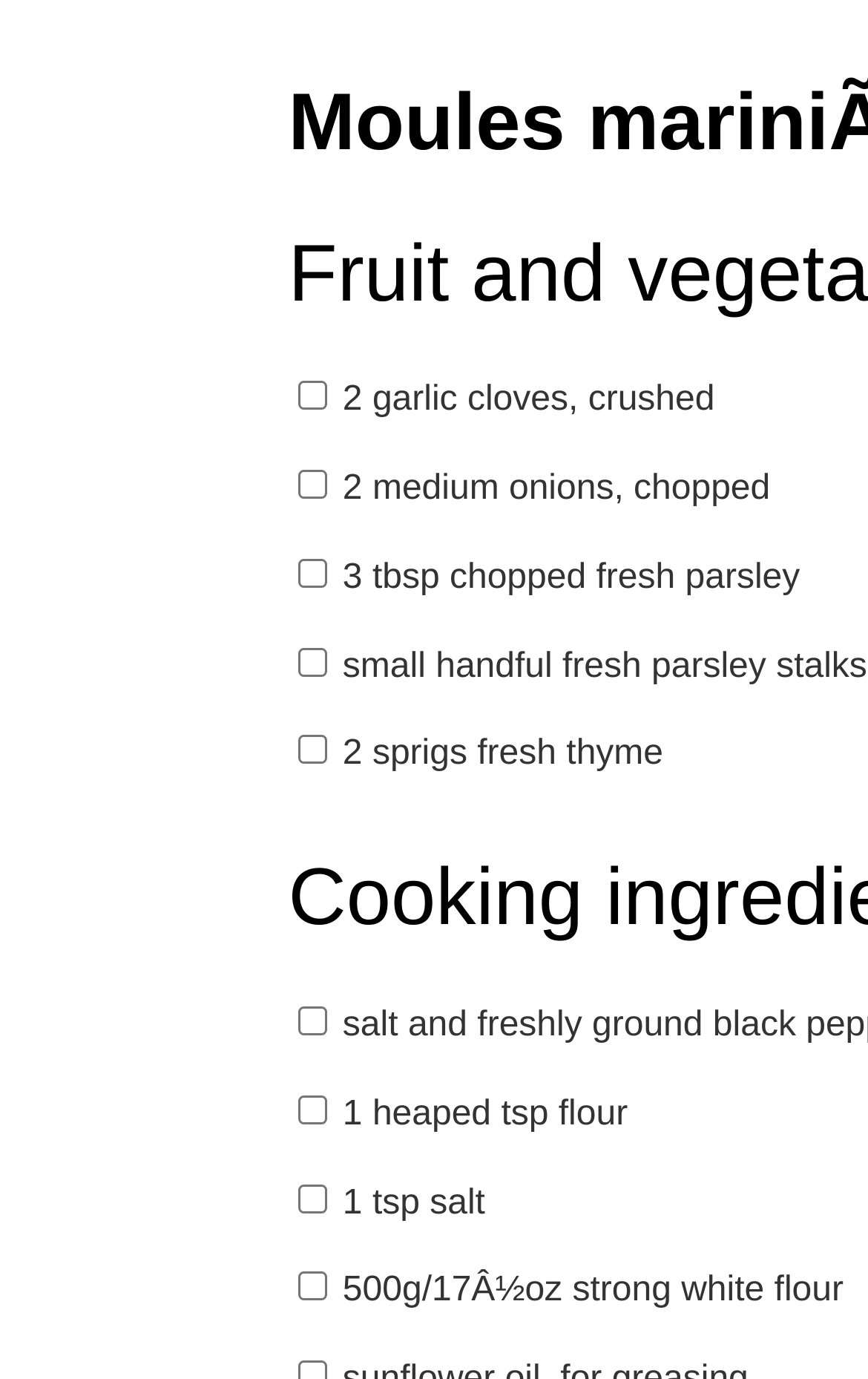What is the last ingredient listed?
Based on the screenshot, give a detailed explanation to answer the question.

I looked at the checkboxes and found that the last one listed is '500g/17½oz strong white flour'.